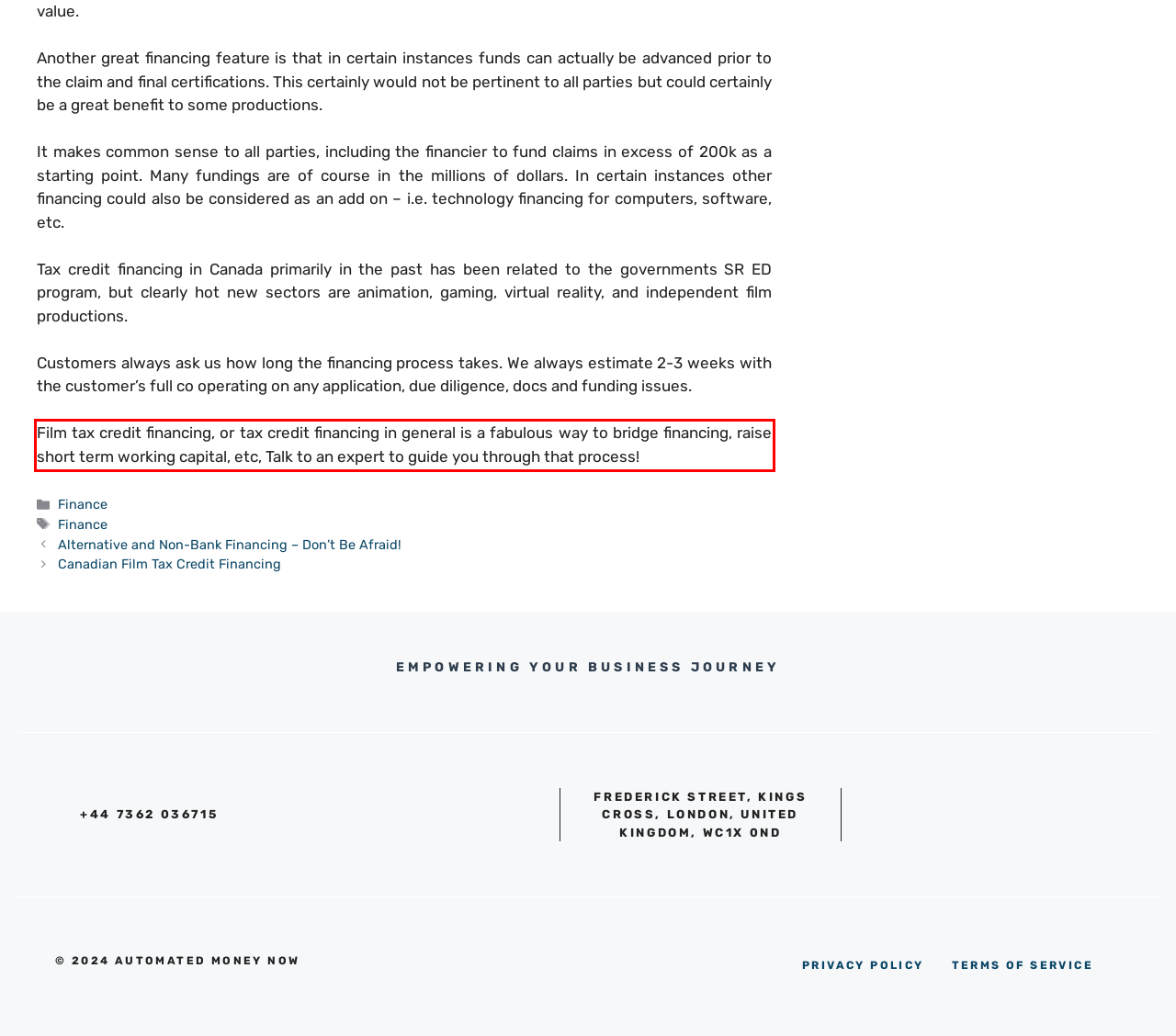Please look at the webpage screenshot and extract the text enclosed by the red bounding box.

Film tax credit financing, or tax credit financing in general is a fabulous way to bridge financing, raise short term working capital, etc, Talk to an expert to guide you through that process!